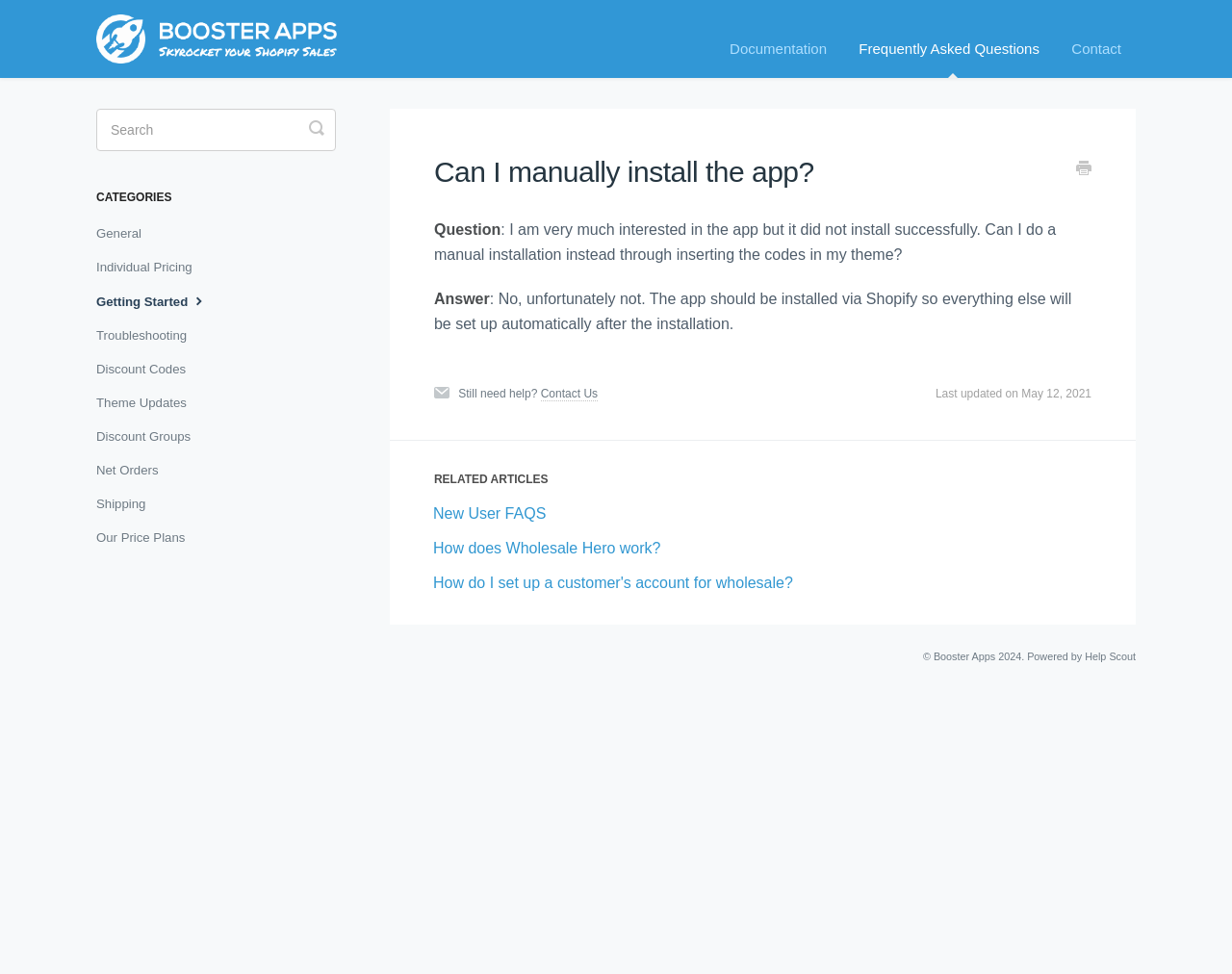Highlight the bounding box coordinates of the element that should be clicked to carry out the following instruction: "Search for something". The coordinates must be given as four float numbers ranging from 0 to 1, i.e., [left, top, right, bottom].

[0.078, 0.112, 0.273, 0.155]